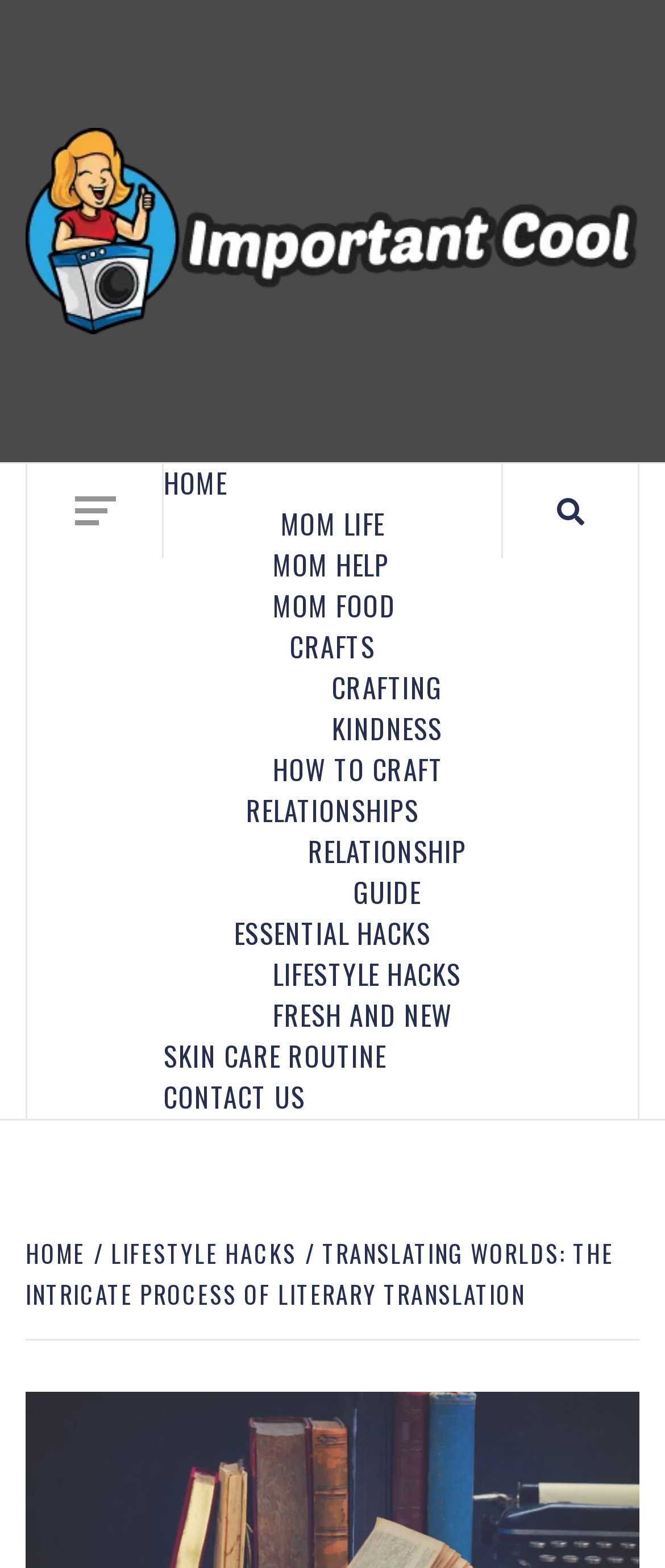Answer the question in a single word or phrase:
What is the text above the menu items?

EMBRACE MOM LIFE, EXPLORE CRAFTS, AND DISCOVER ESSENTIAL HACKS